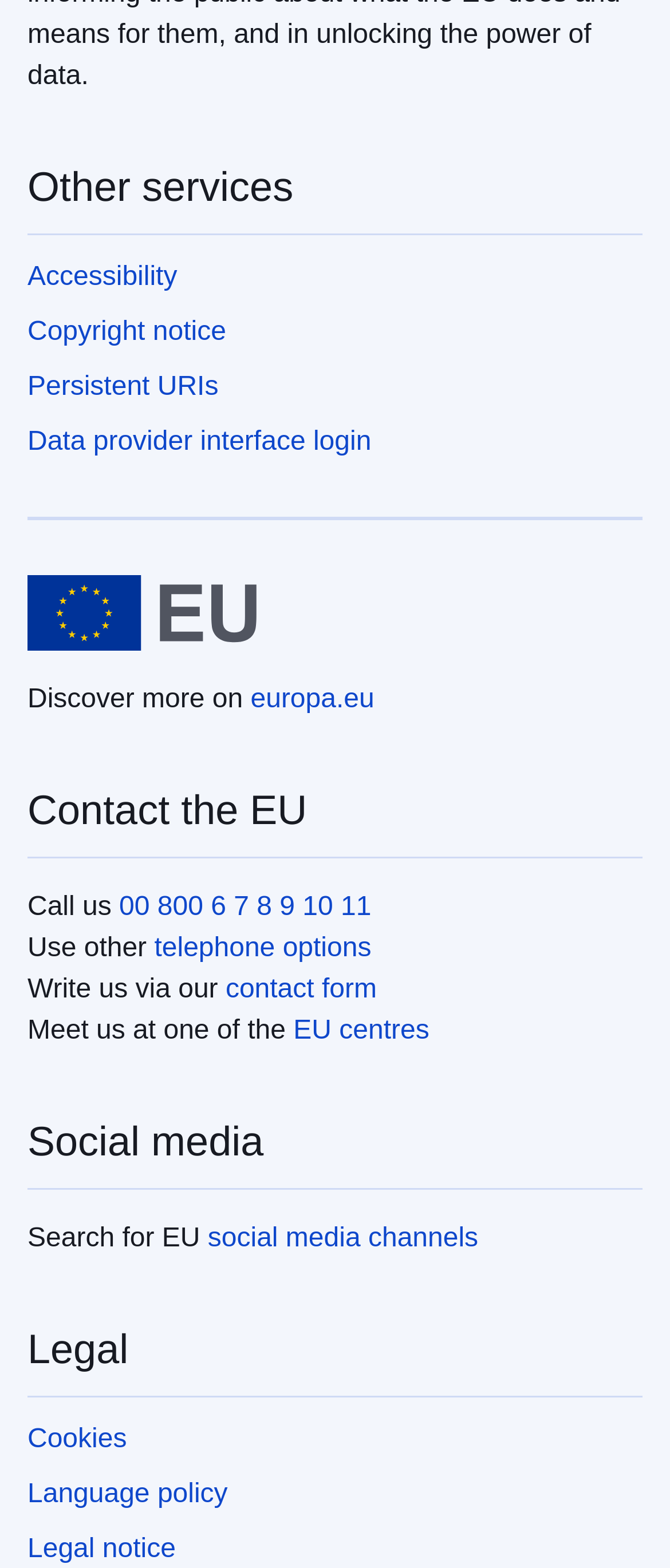Please identify the bounding box coordinates of the area I need to click to accomplish the following instruction: "Search for EU social media channels".

[0.31, 0.78, 0.714, 0.799]